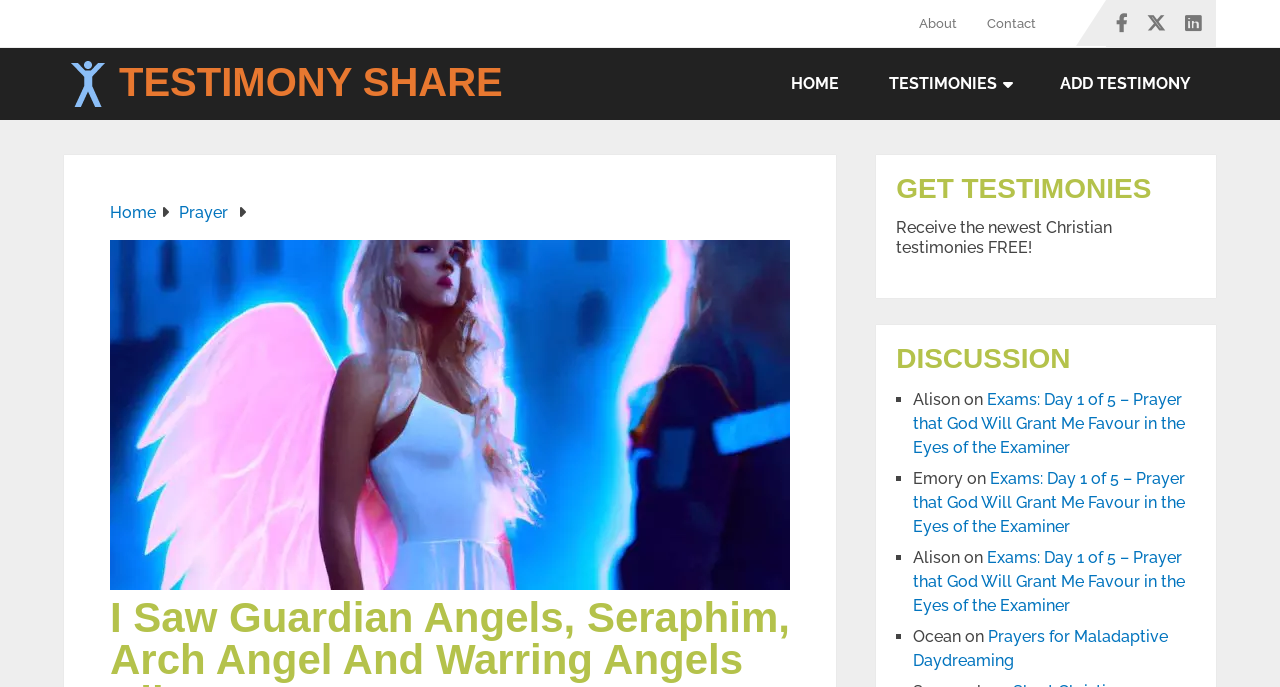Answer in one word or a short phrase: 
What is the text of the first link on the top navigation bar?

About